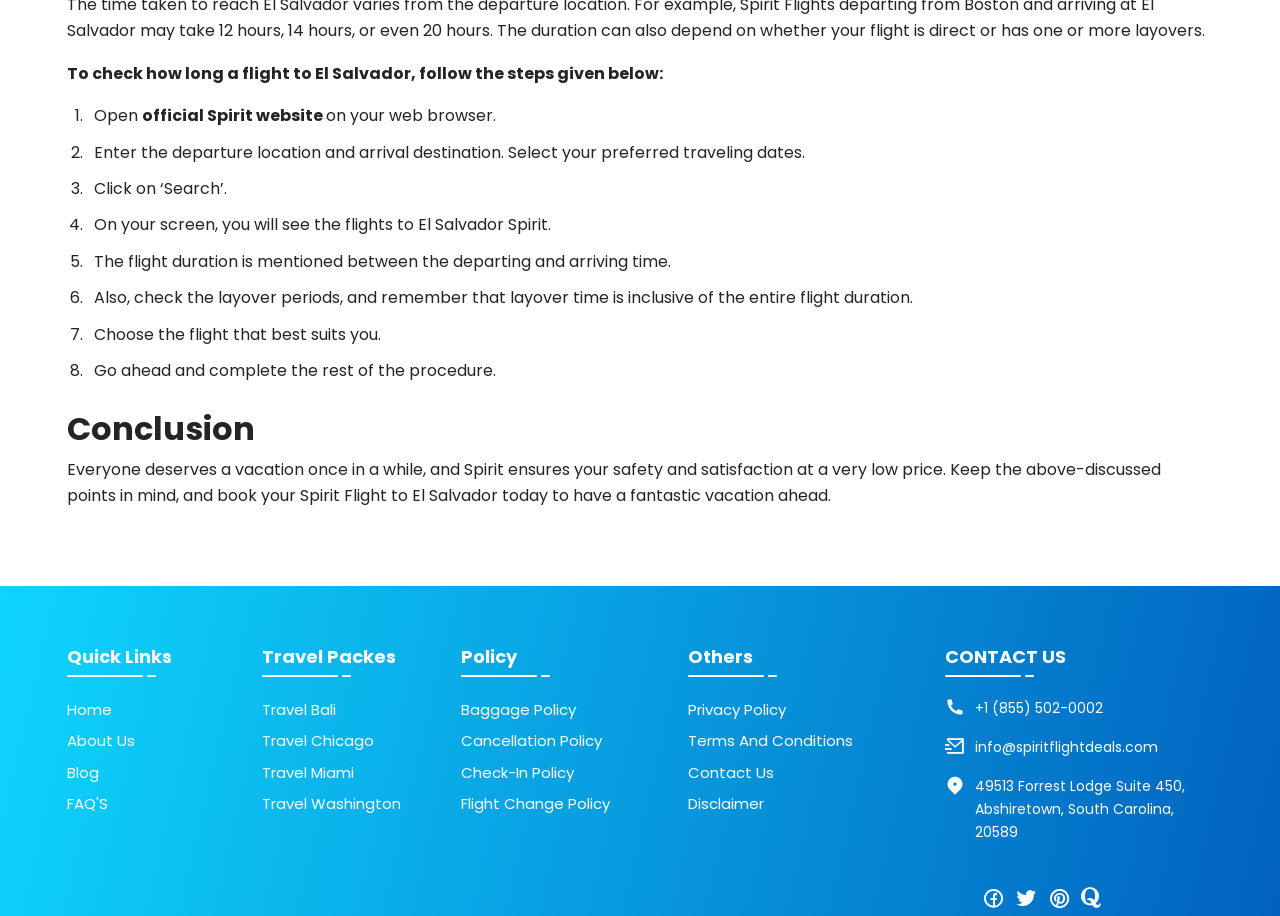What is the purpose of checking layover periods?
Based on the screenshot, provide a one-word or short-phrase response.

To include in entire flight duration